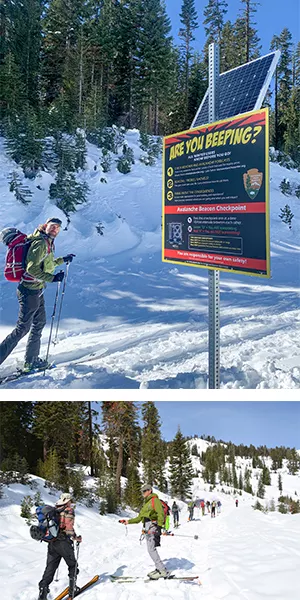Answer the question using only one word or a concise phrase: What is the group of skiers doing in the lower photo?

Traversing a snowy path